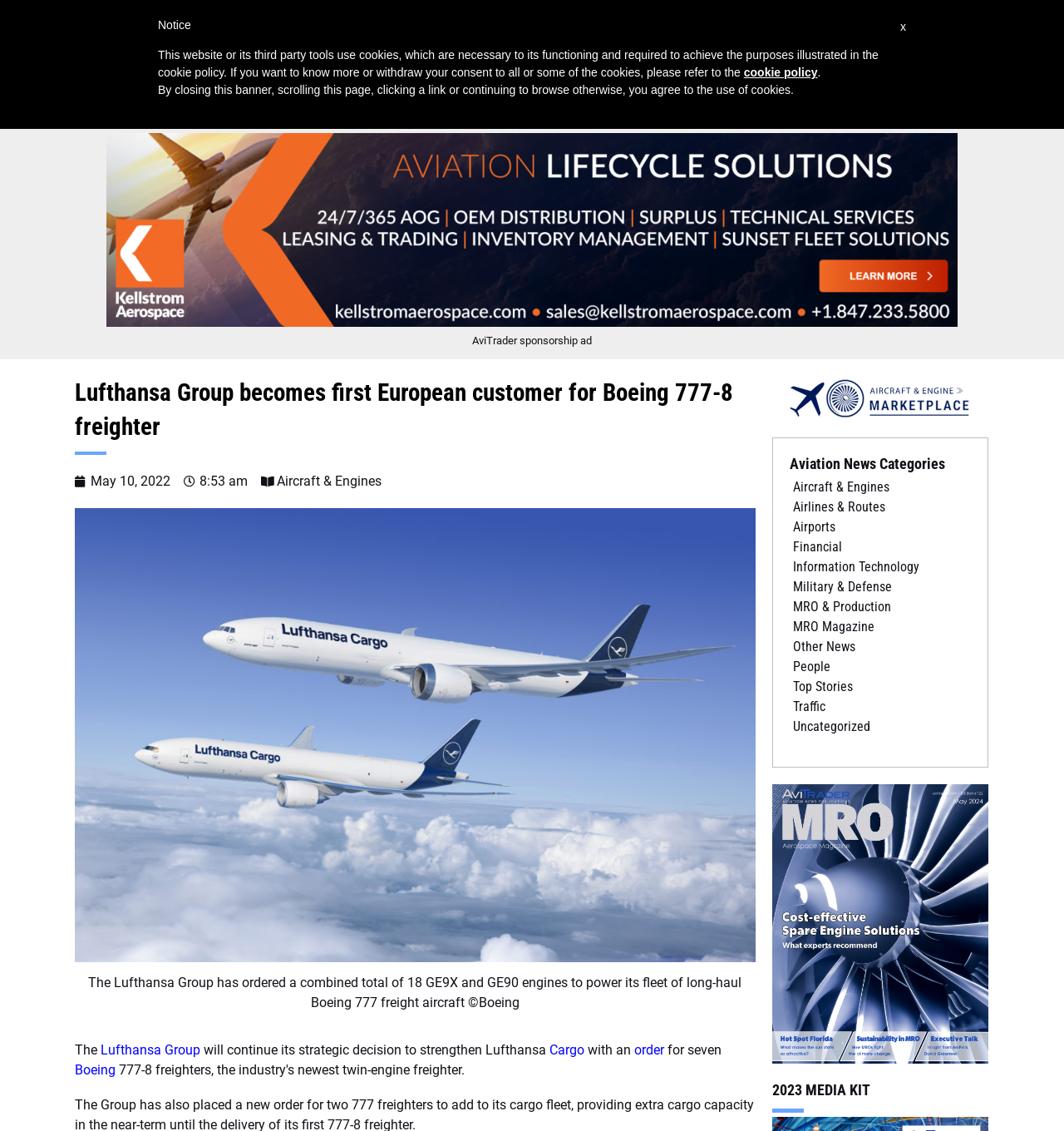Determine the main headline from the webpage and extract its text.

Lufthansa Group becomes first European customer for Boeing 777-8 freighter